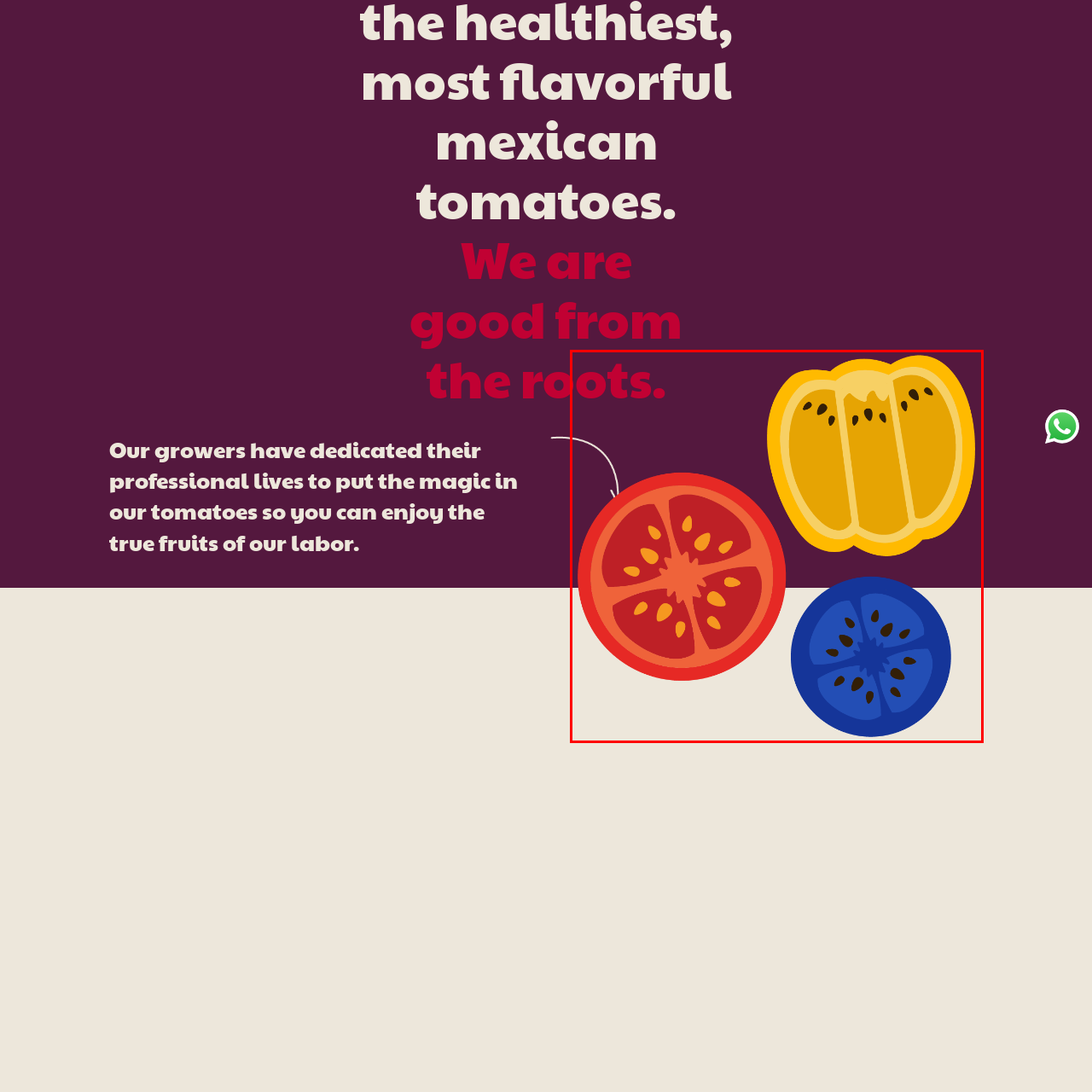Carefully look at the image inside the red box and answer the subsequent question in as much detail as possible, using the information from the image: 
How many vegetables are prominently displayed?

The image features a juicy red tomato, a bright yellow bell pepper, and a striking blue or purple vegetable, which are prominently displayed to showcase their freshness and flavor.